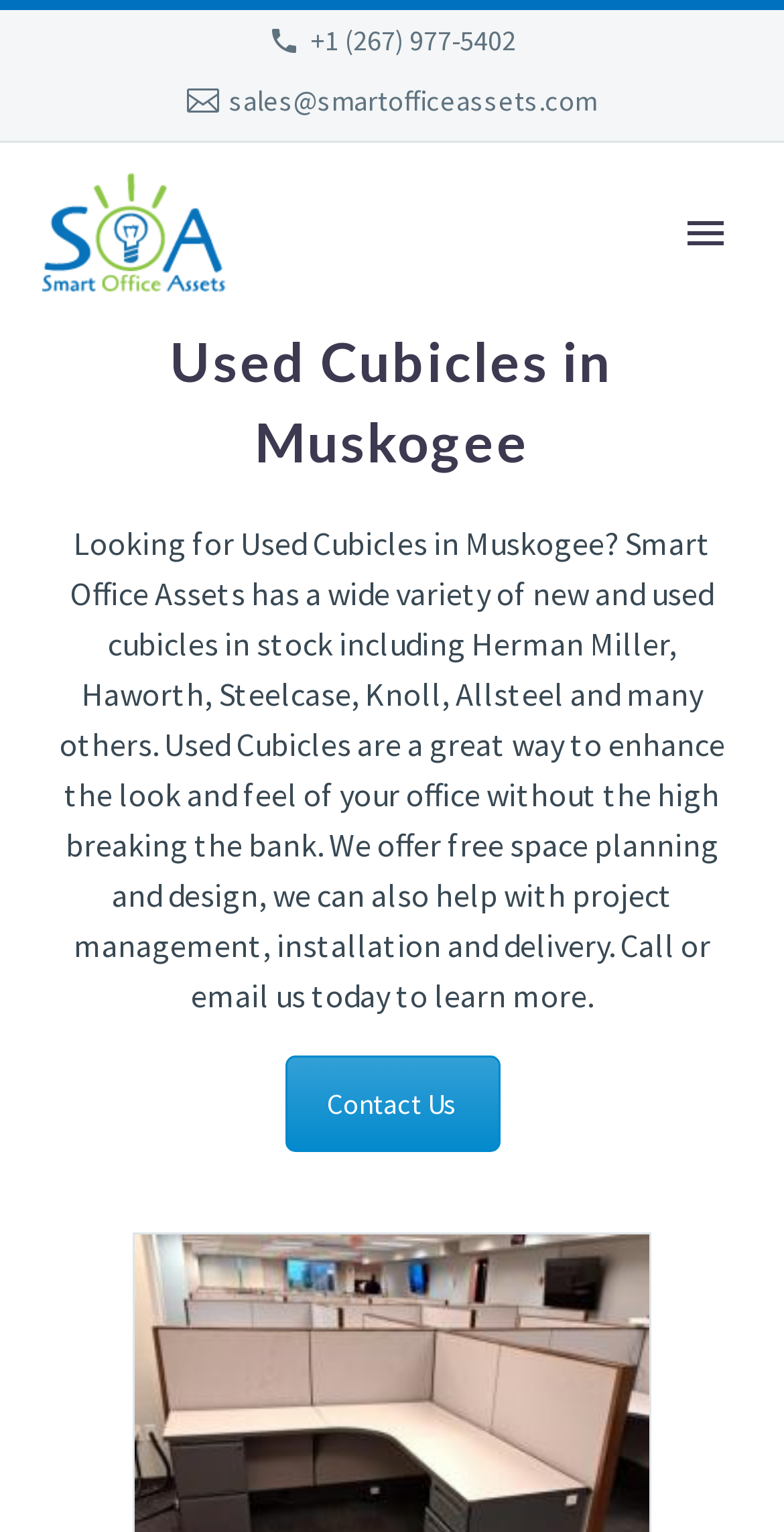Please provide the bounding box coordinates for the element that needs to be clicked to perform the instruction: "Contact the office". The coordinates must consist of four float numbers between 0 and 1, formatted as [left, top, right, bottom].

[0.363, 0.689, 0.637, 0.752]